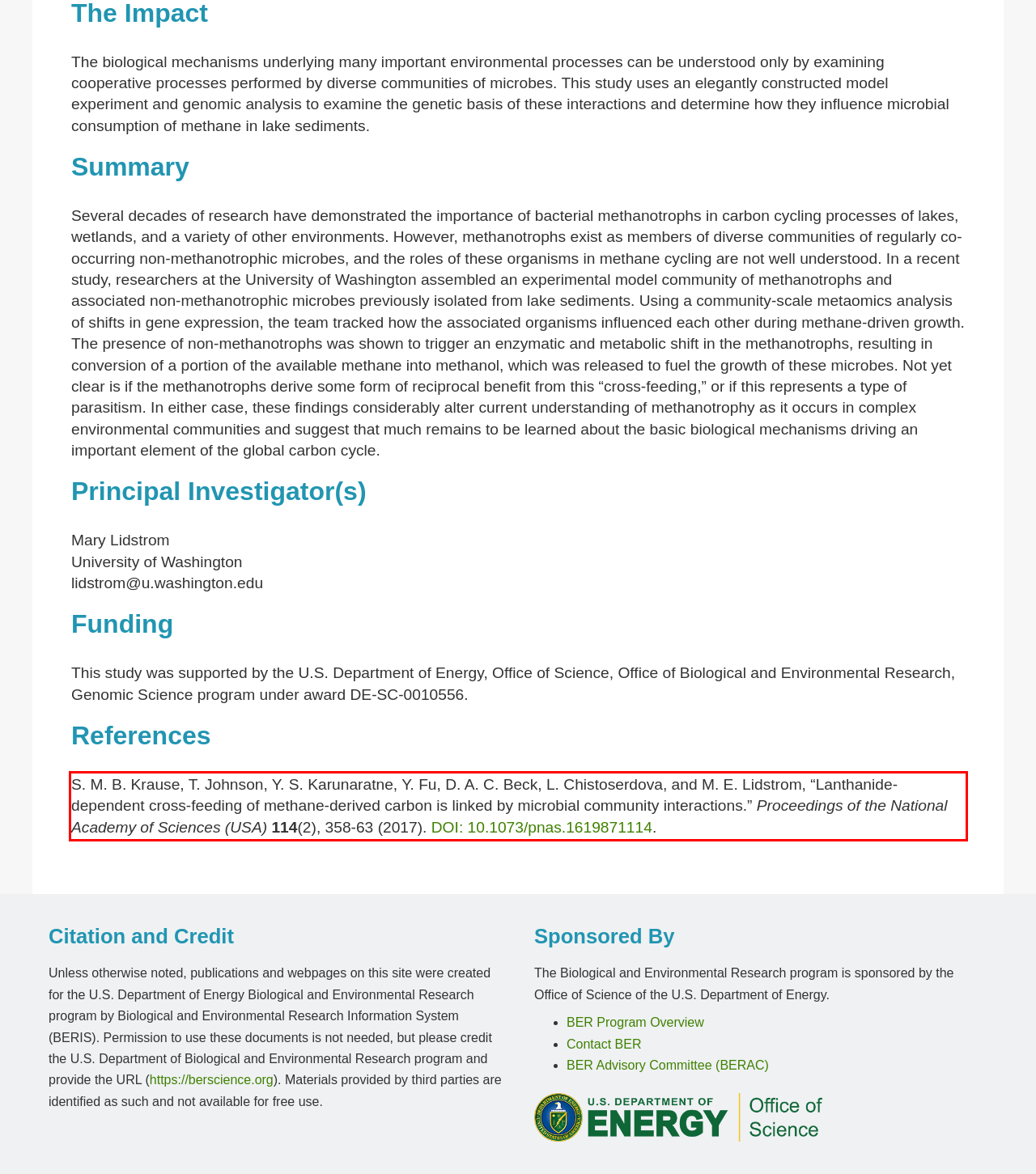With the given screenshot of a webpage, locate the red rectangle bounding box and extract the text content using OCR.

S. M. B. Krause, T. Johnson, Y. S. Karunaratne, Y. Fu, D. A. C. Beck, L. Chistoserdova, and M. E. Lidstrom, “Lanthanide-dependent cross-feeding of methane-derived carbon is linked by microbial community interactions.” Proceedings of the National Academy of Sciences (USA) 114(2), 358-63 (2017). DOI: 10.1073/pnas.1619871114.